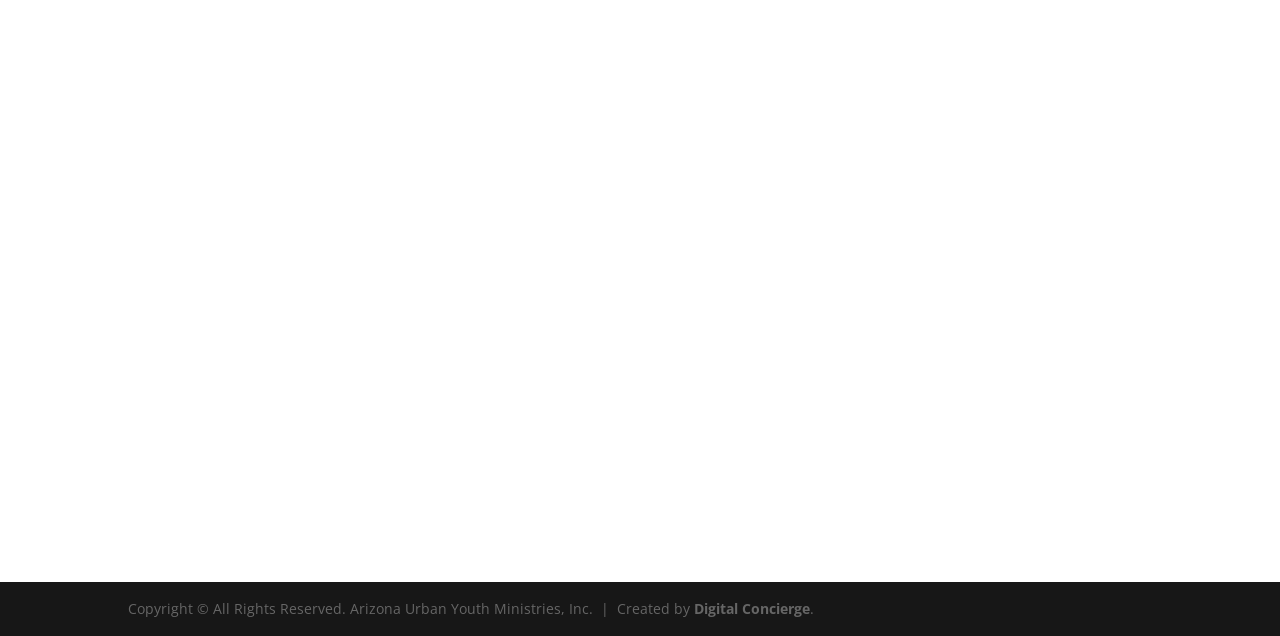What is the purpose of the email list?
Use the information from the screenshot to give a comprehensive response to the question.

Based on the heading 'Stay In Touch' and the description 'Join our email list to stay up on the latest news and upcoming events.', it can be inferred that the purpose of the email list is to keep users informed about the latest news and events.